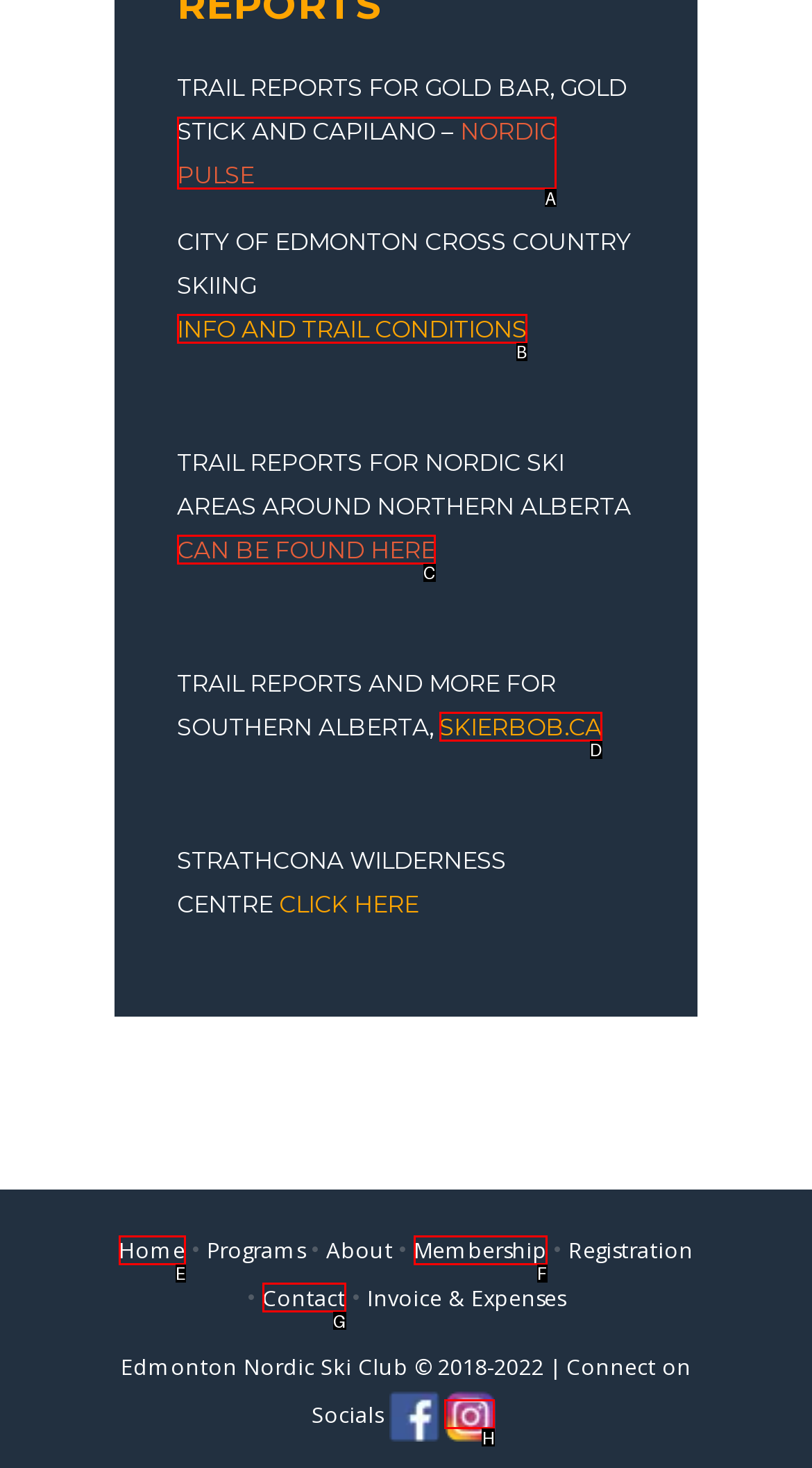Identify the letter of the option that best matches the following description: Home. Respond with the letter directly.

E